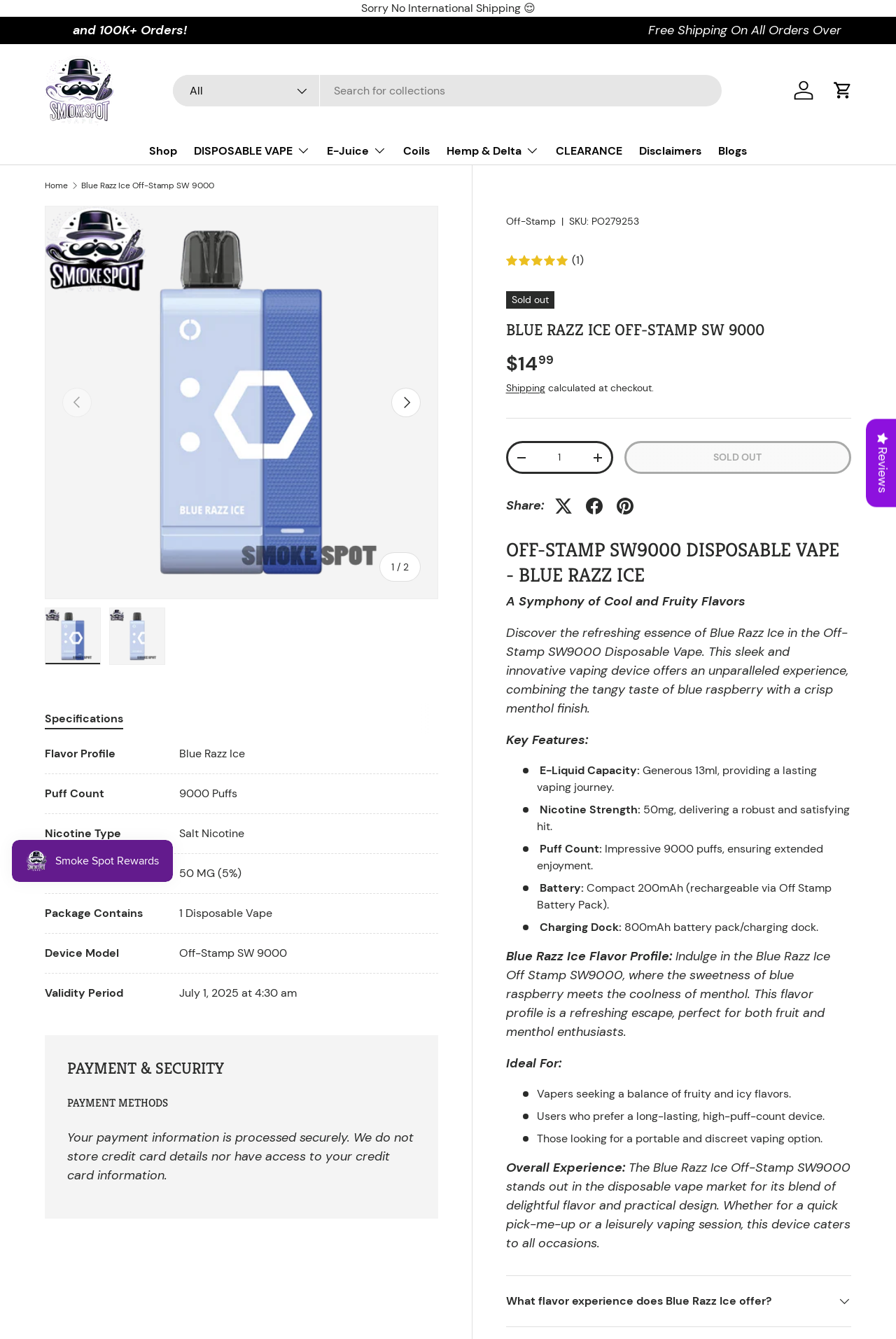What is the e-liquid capacity of the vape product?
Answer the question with detailed information derived from the image.

I looked at the static text element with the text 'E-Liquid Capacity:' but it does not provide a specific value.